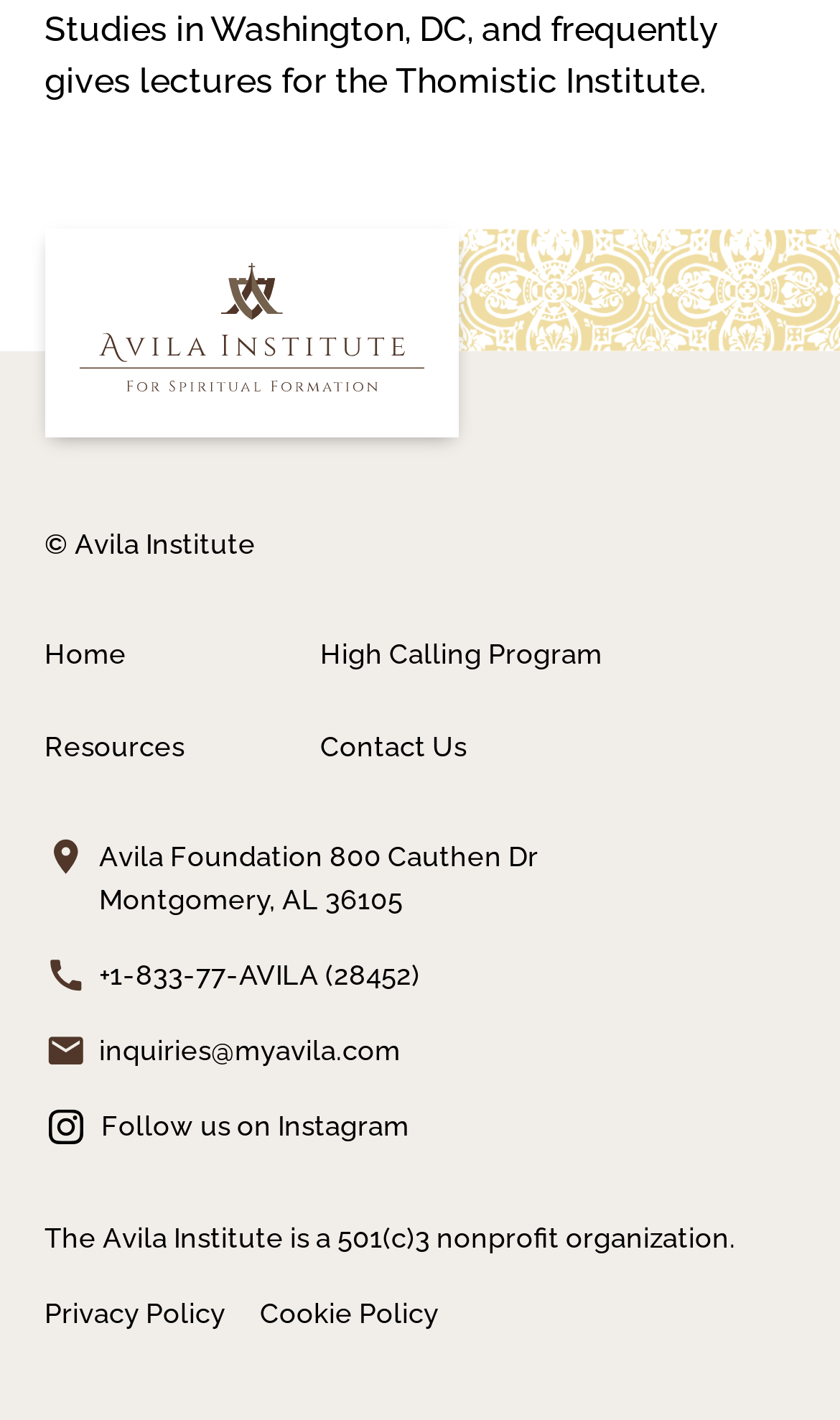From the image, can you give a detailed response to the question below:
What is the address of the organization?

The address of the organization can be found in the link element that contains the text 'Address Avila Foundation 800 Cauthen Dr Montgomery, AL 36105'.